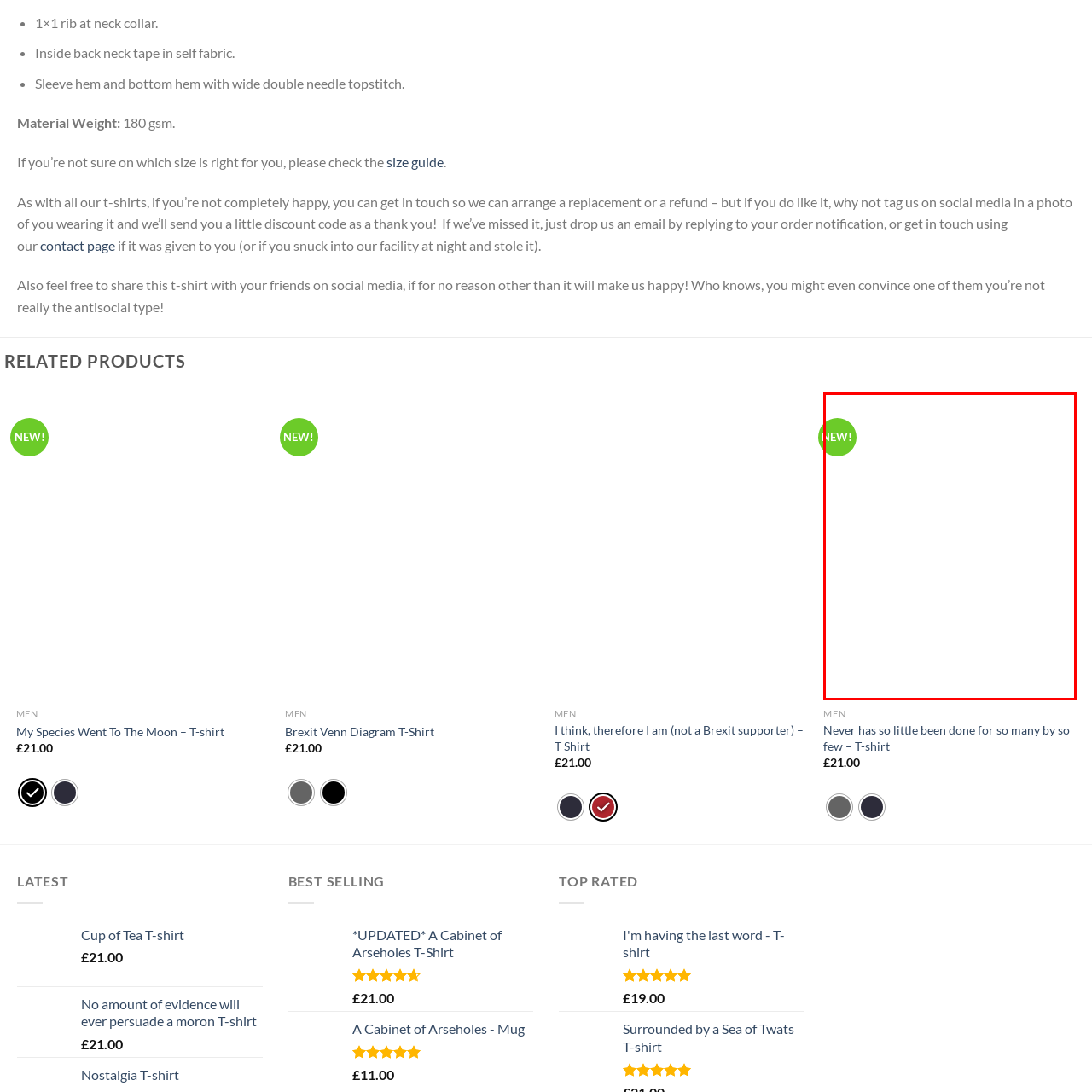Articulate a detailed description of the image inside the red frame.

This image showcases the "Never has so little been done for so many by so few" T-shirt, highlighting its unique design and slogan. A vibrant green label in the top left corner proclaims "NEW!" indicating its recent arrival in the collection. The shirt's layout is centered, making it the focal point of the display. Below the image, organized product details outline that this T-shirt is available for men's apparel at a price of £21.00. There are options for selecting colors, with choices including Anthracite and French Navy, though the current selection varies. This T-shirt blends humor and style, making it an appealing choice for those seeking to express their personality through clothing.